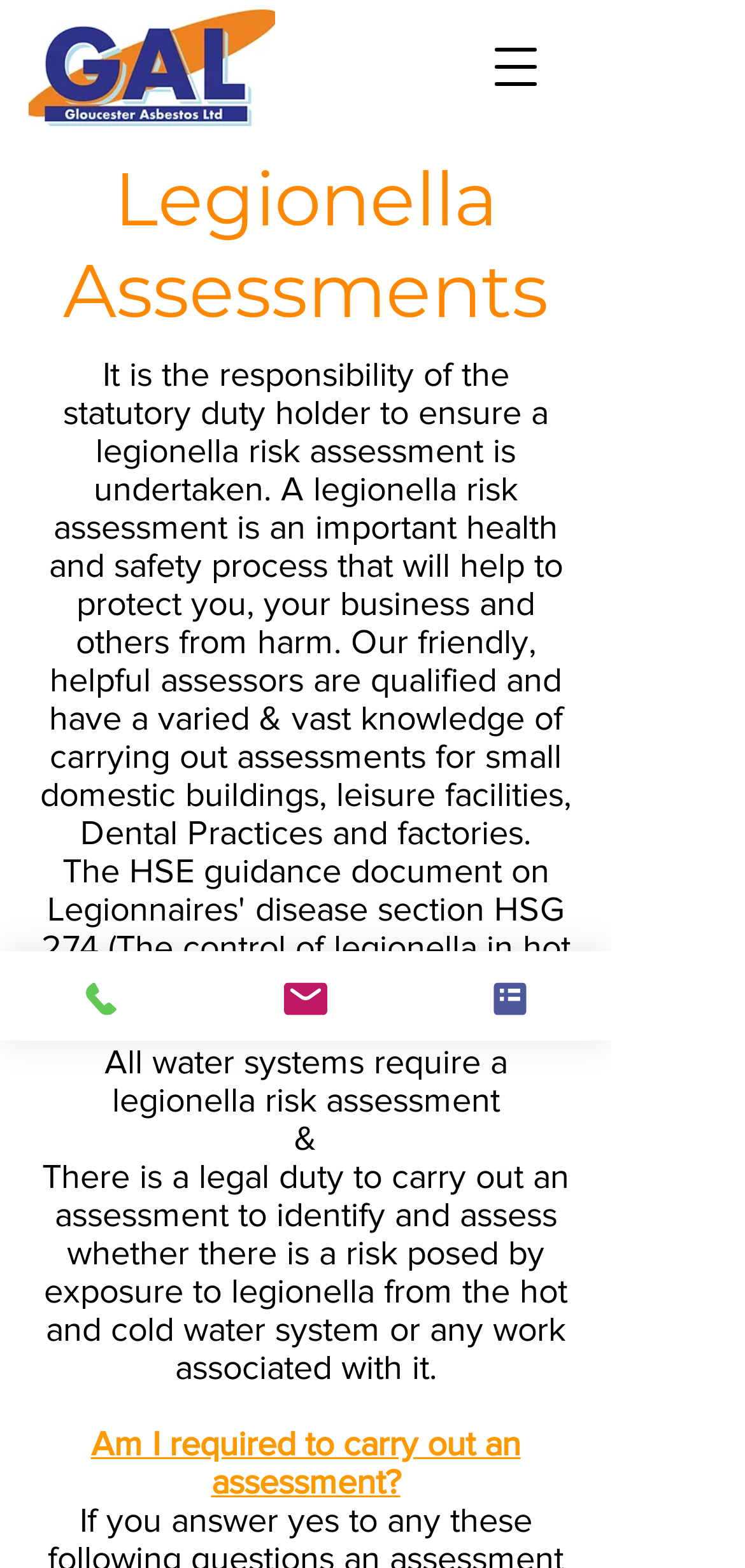What is the purpose of a legionella risk assessment?
Examine the webpage screenshot and provide an in-depth answer to the question.

According to the webpage, a legionella risk assessment is an important health and safety process that will help to protect individuals, businesses, and others from harm. It is stated that the statutory duty holder is responsible for ensuring a legionella risk assessment is undertaken, which implies that the purpose of the assessment is to identify and assess the risk posed by legionella.